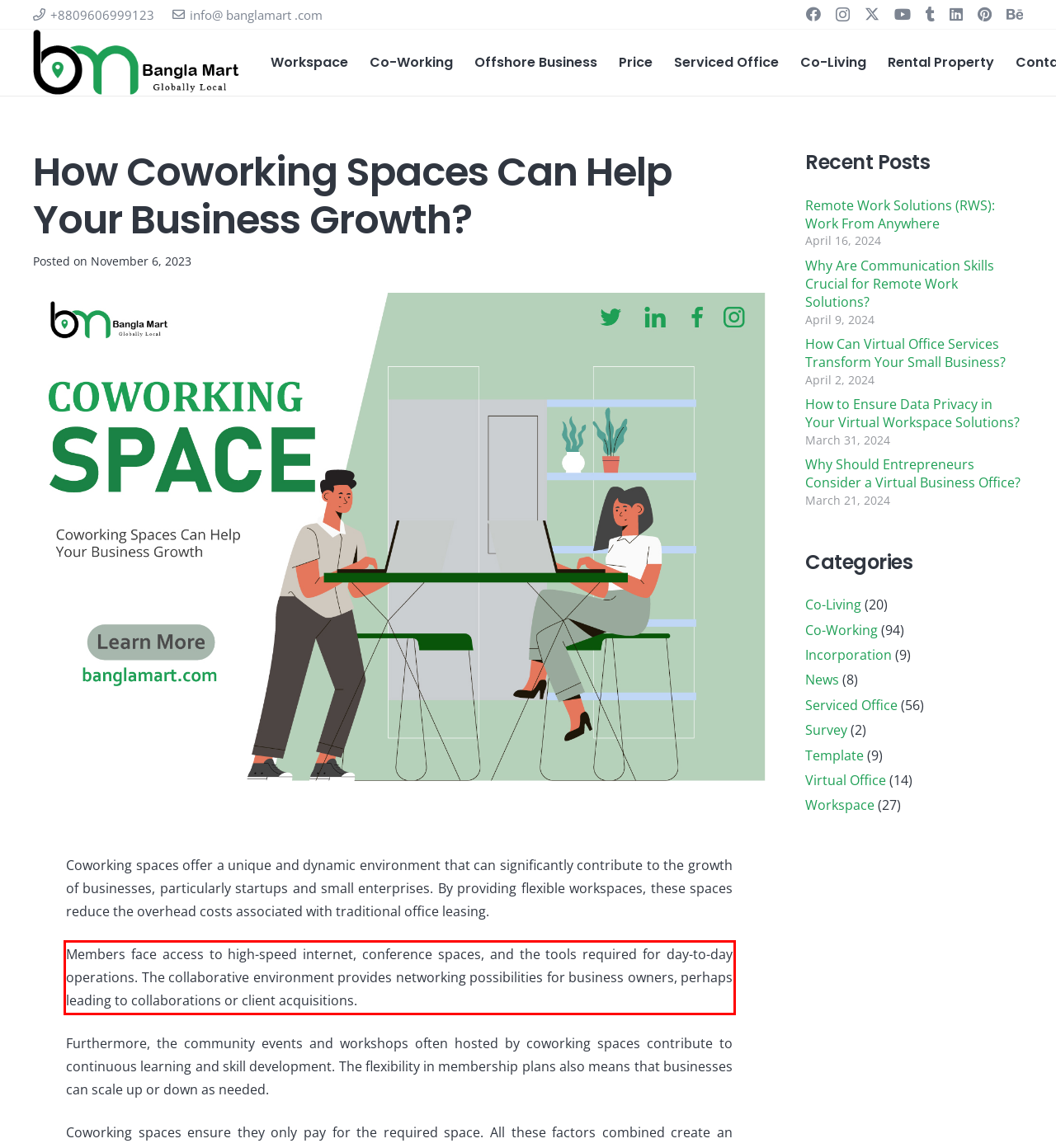Extract and provide the text found inside the red rectangle in the screenshot of the webpage.

Members face access to high-speed internet, conference spaces, and the tools required for day-to-day operations. The collaborative environment provides networking possibilities for business owners, perhaps leading to collaborations or client acquisitions.